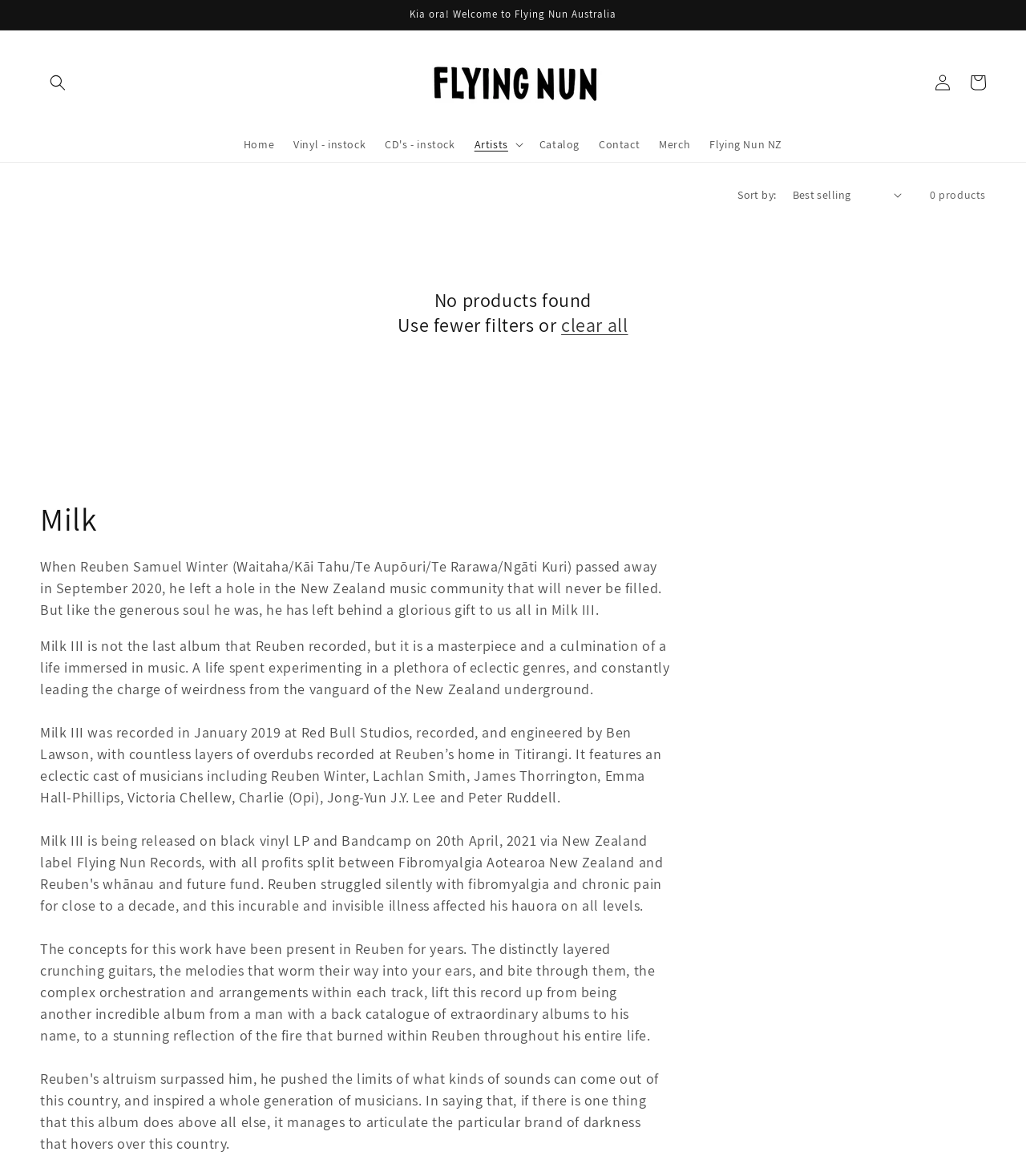Can you determine the bounding box coordinates of the area that needs to be clicked to fulfill the following instruction: "Leave a comment on the 'Bridging the Gap: How Road Plates Ensure Safe Passage' post"?

None